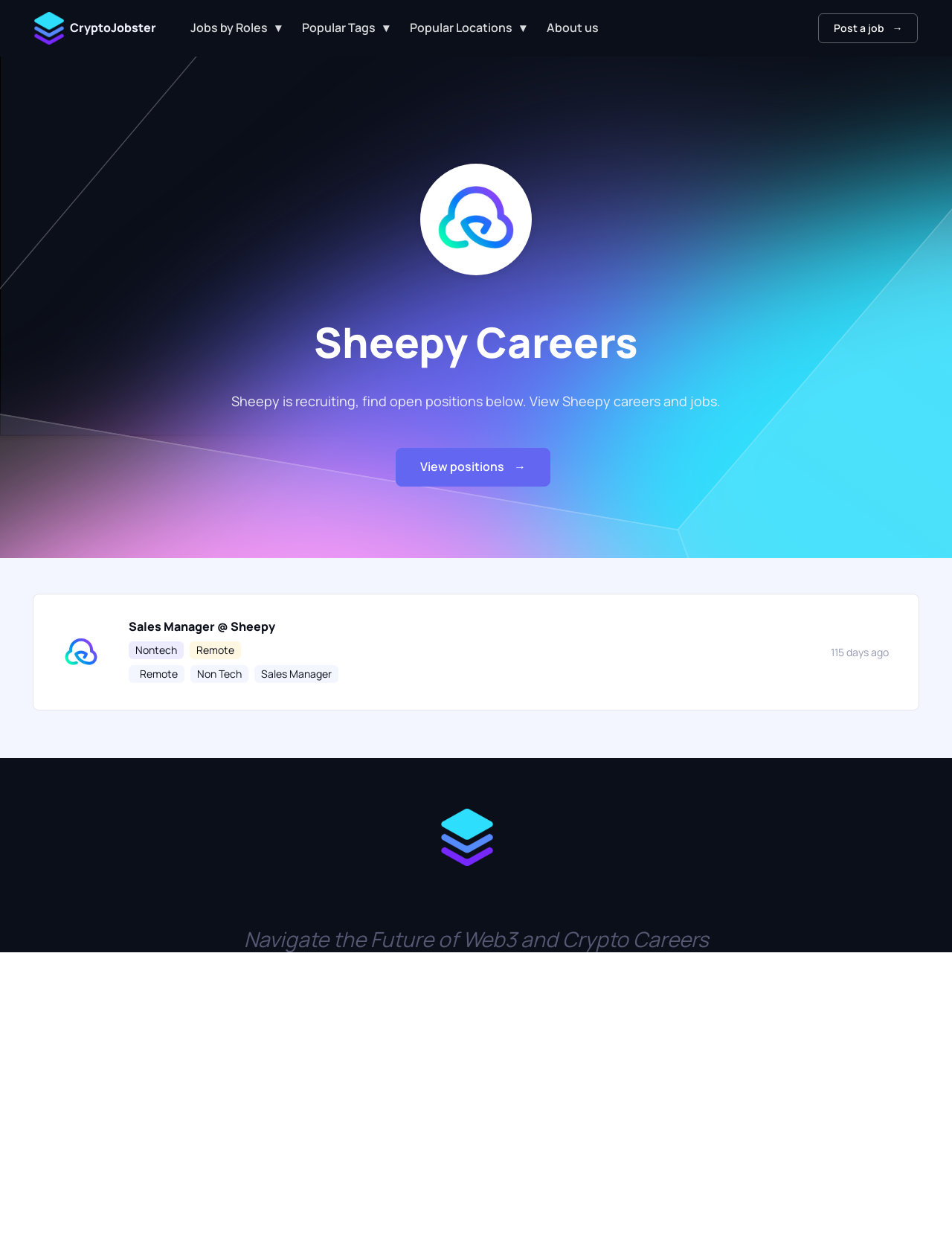Please identify the bounding box coordinates of the clickable element to fulfill the following instruction: "Filter by Nontech". The coordinates should be four float numbers between 0 and 1, i.e., [left, top, right, bottom].

[0.135, 0.519, 0.193, 0.534]